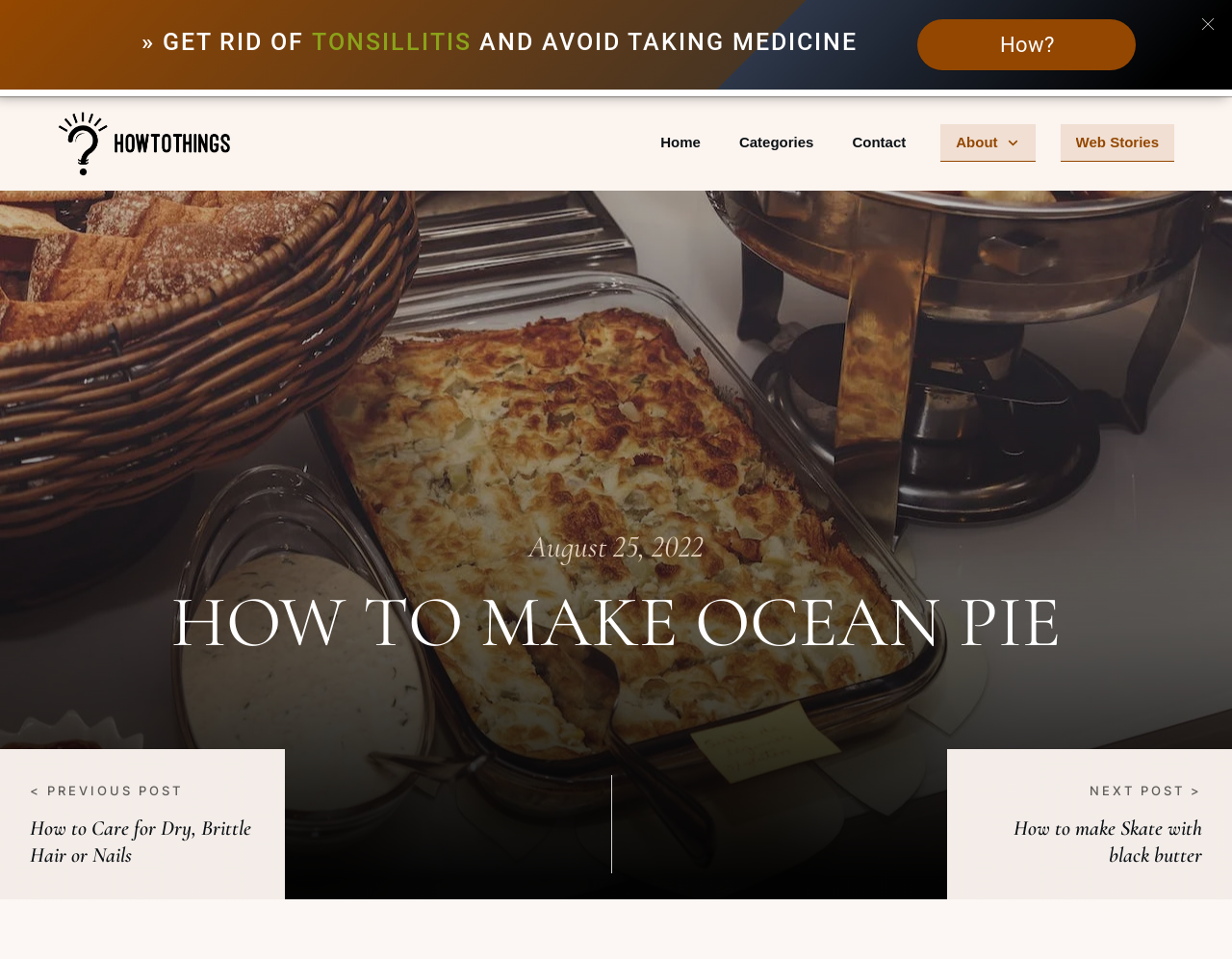Please reply with a single word or brief phrase to the question: 
What is the next post about?

Skate with black butter